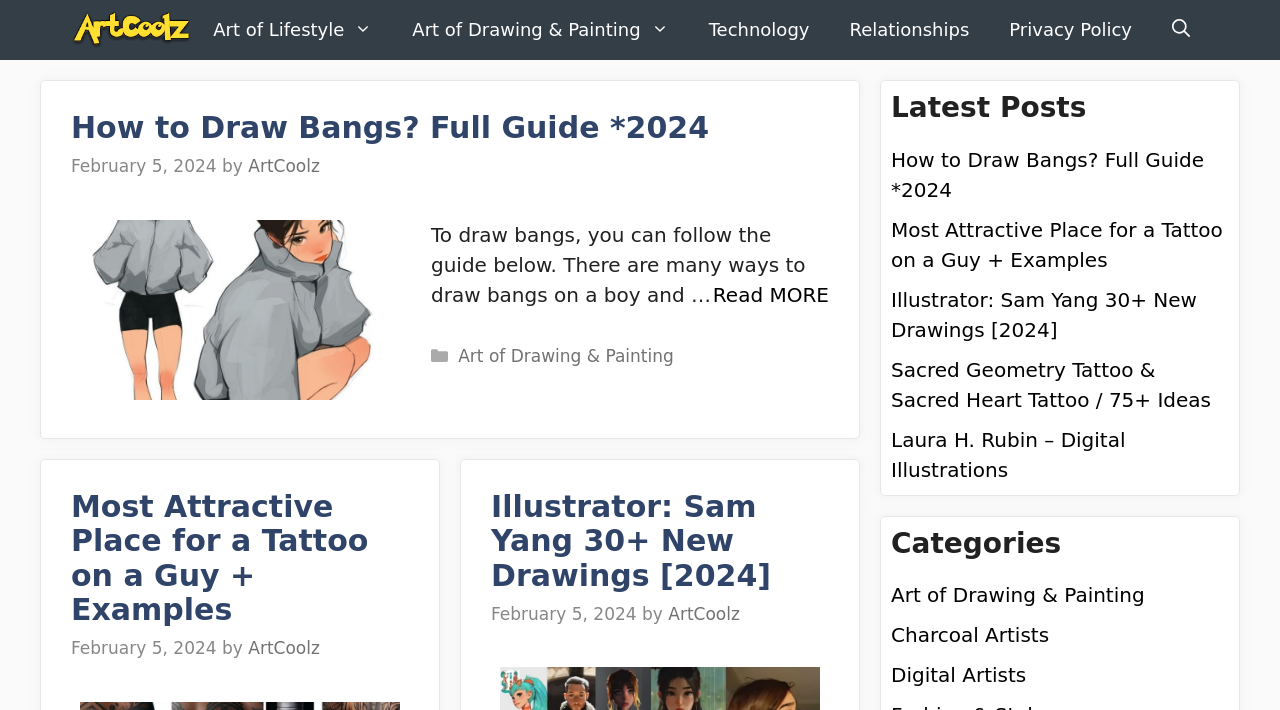Locate the bounding box coordinates of the area to click to fulfill this instruction: "Click on the 'Illustrator: Sam Yang 30+ New Drawings [2024]' link". The bounding box should be presented as four float numbers between 0 and 1, in the order [left, top, right, bottom].

[0.384, 0.688, 0.602, 0.835]